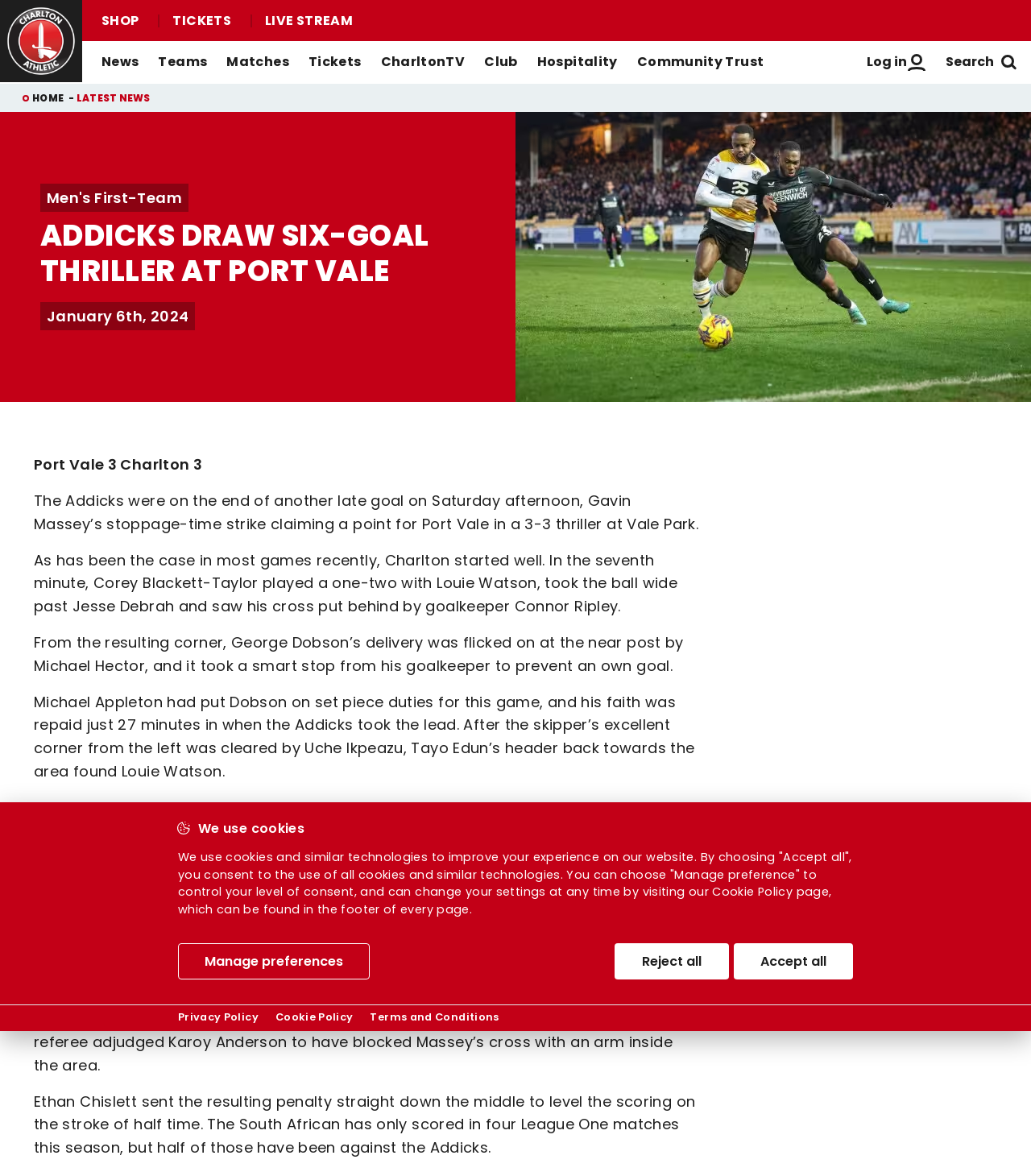Kindly determine the bounding box coordinates for the area that needs to be clicked to execute this instruction: "Watch live CharltonTV".

[0.085, 0.164, 0.301, 0.182]